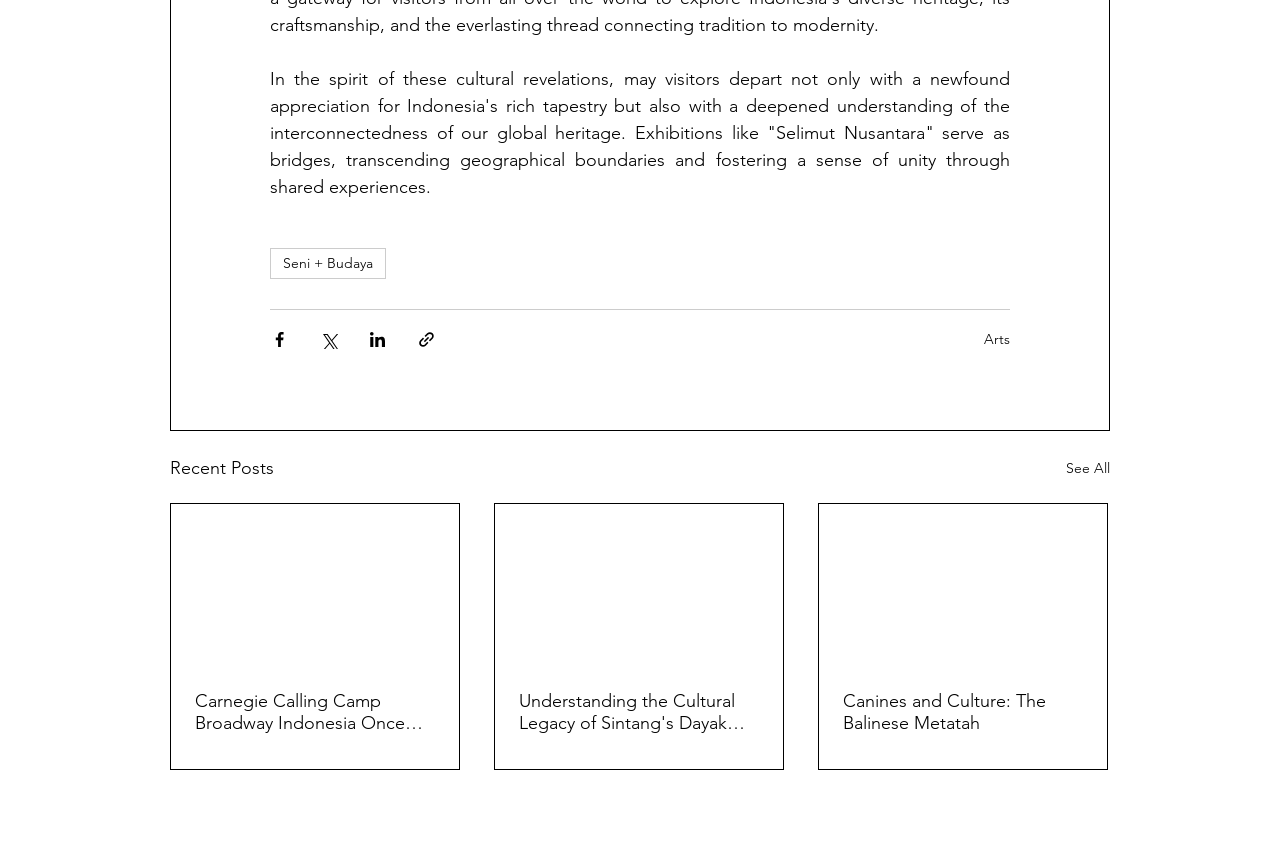Please find the bounding box for the UI component described as follows: "See All".

[0.833, 0.534, 0.867, 0.568]